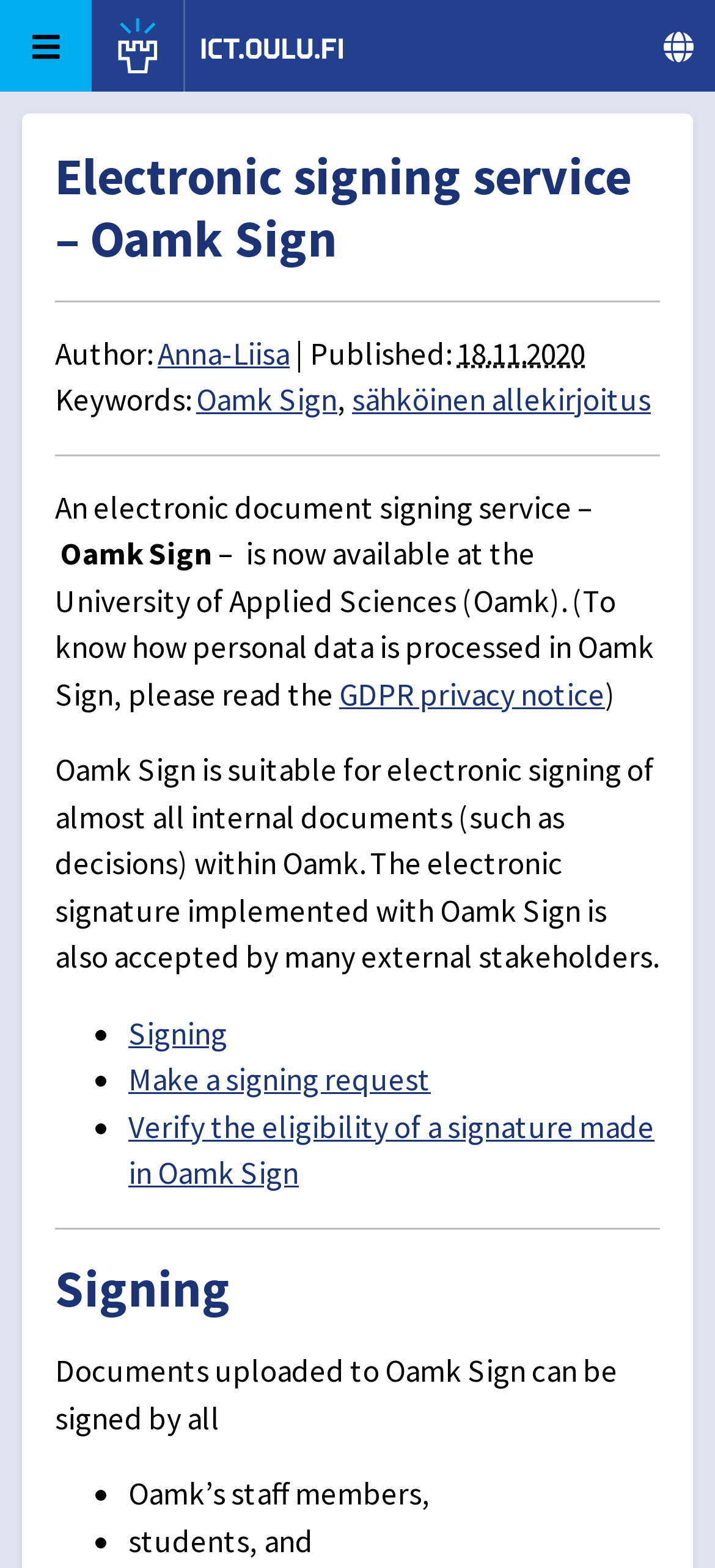What is the author of the webpage?
Kindly offer a comprehensive and detailed response to the question.

The author of the webpage is mentioned in the section below the heading 'Electronic signing service – Oamk Sign'. The text 'Author:' is followed by a link 'Anna-Liisa', which indicates that Anna-Liisa is the author of the webpage.